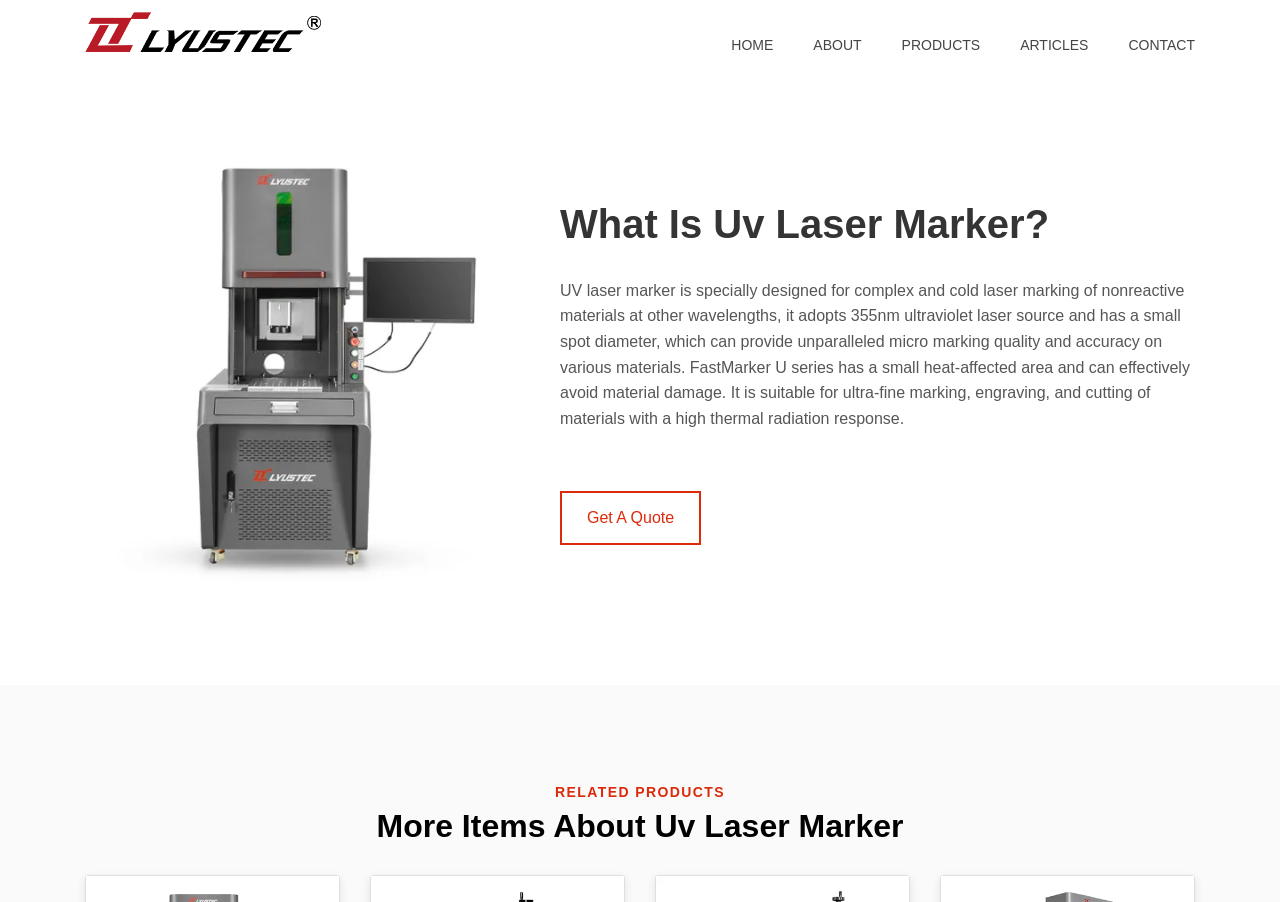Identify the bounding box for the described UI element: "Get A Quote".

[0.438, 0.545, 0.548, 0.605]